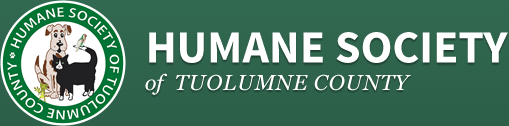Explain the image in detail, mentioning the main subjects and background elements.

The image features the logo of the Humane Society of Tuolumne County, prominently displayed on a green background. The design includes a circular emblem showcasing an illustration of a dog and a cat, symbolizing the organization's commitment to animal welfare. The text "HUMANE SOCIETY of TUOLUMNE COUNTY" is presented in bold, white lettering, emphasizing the society's name and mission. This logo represents the society's dedication to matching animals with caring homes since its establishment in 1947, highlighting its role as a vital community resource for pet adoption and animal rescue.